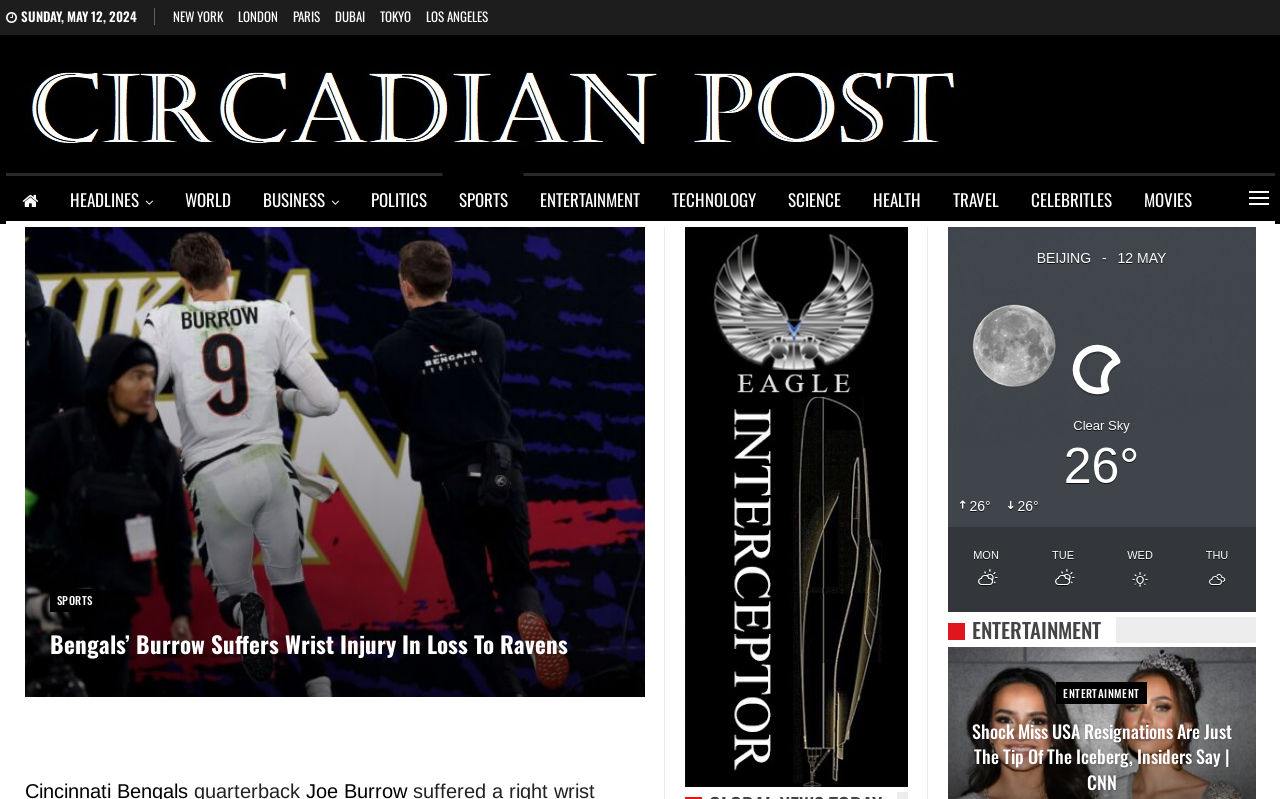Identify the bounding box coordinates for the element that needs to be clicked to fulfill this instruction: "Click on the 'ENTERTAINMENT' link". Provide the coordinates in the format of four float numbers between 0 and 1: [left, top, right, bottom].

[0.74, 0.782, 0.871, 0.804]